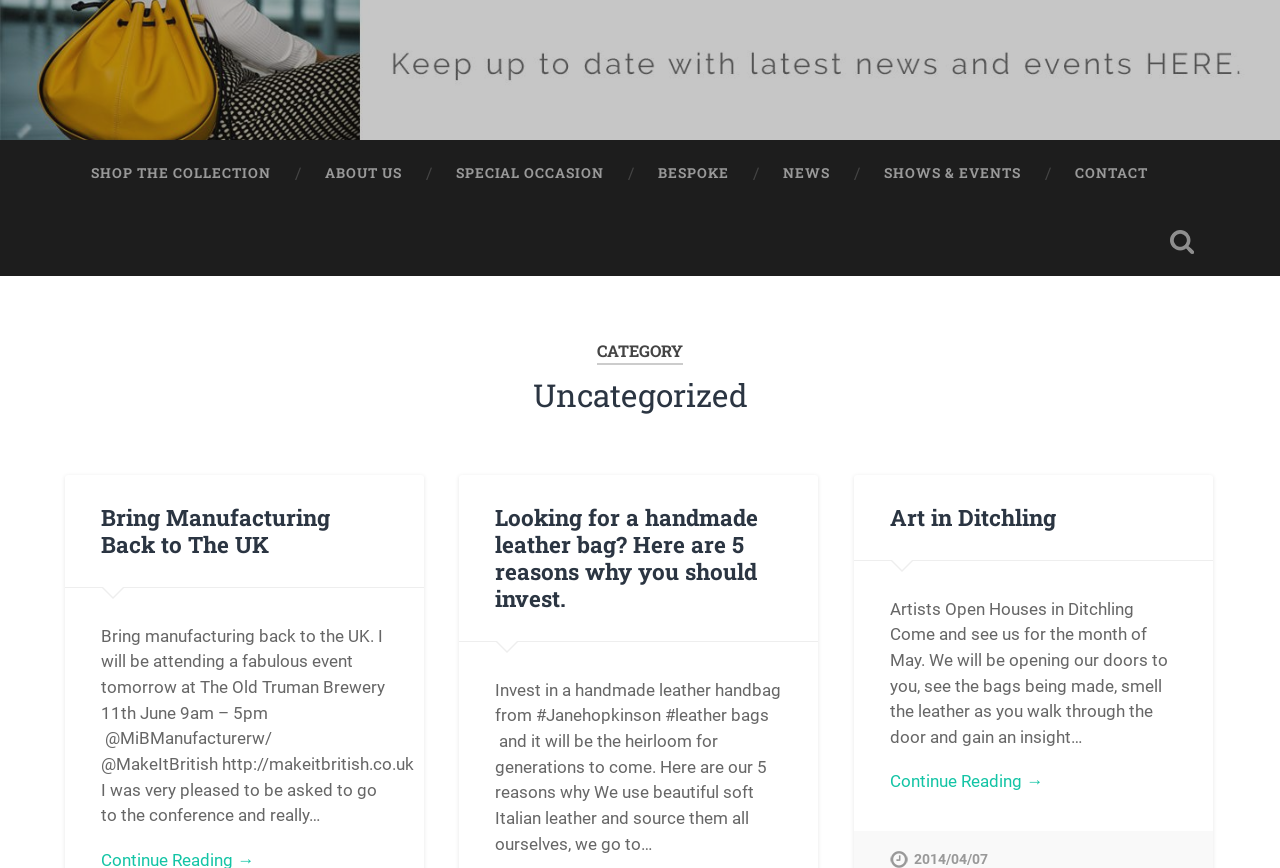Give an extensive and precise description of the webpage.

This webpage appears to be a blog or news website, with a focus on a specific brand or company. At the top of the page, there is a navigation menu with seven links: "SHOP THE COLLECTION", "ABOUT US", "SPECIAL OCCASION", "BESPOKE", "NEWS", "SHOWS & EVENTS", and "CONTACT". These links are positioned horizontally across the top of the page, with "SHOP THE COLLECTION" on the left and "CONTACT" on the right.

Below the navigation menu, there are three headings: "CATEGORY", "Uncategorized", and several article headings. The "CATEGORY" heading is positioned above the "Uncategorized" heading, which is centered on the page. The article headings are positioned below the "Uncategorized" heading, with the first one, "Bring Manufacturing Back to The UK", located on the left side of the page. This heading is followed by a link with the same text and a block of text that summarizes the article.

To the right of the first article heading, there are two more article headings: "Looking for a handmade leather bag? Here are 5 reasons why you should invest." and "Art in Ditchling". Each of these headings is followed by a link with the same text and a block of text that summarizes the article. The articles are positioned vertically, with the first one at the top and the last one at the bottom.

At the bottom of the page, there is a "Continue Reading →" link, which suggests that there may be more content available beyond what is visible on the page. There are no images on the page, but the text is organized in a clear and readable format, with headings and links that help to guide the reader through the content.